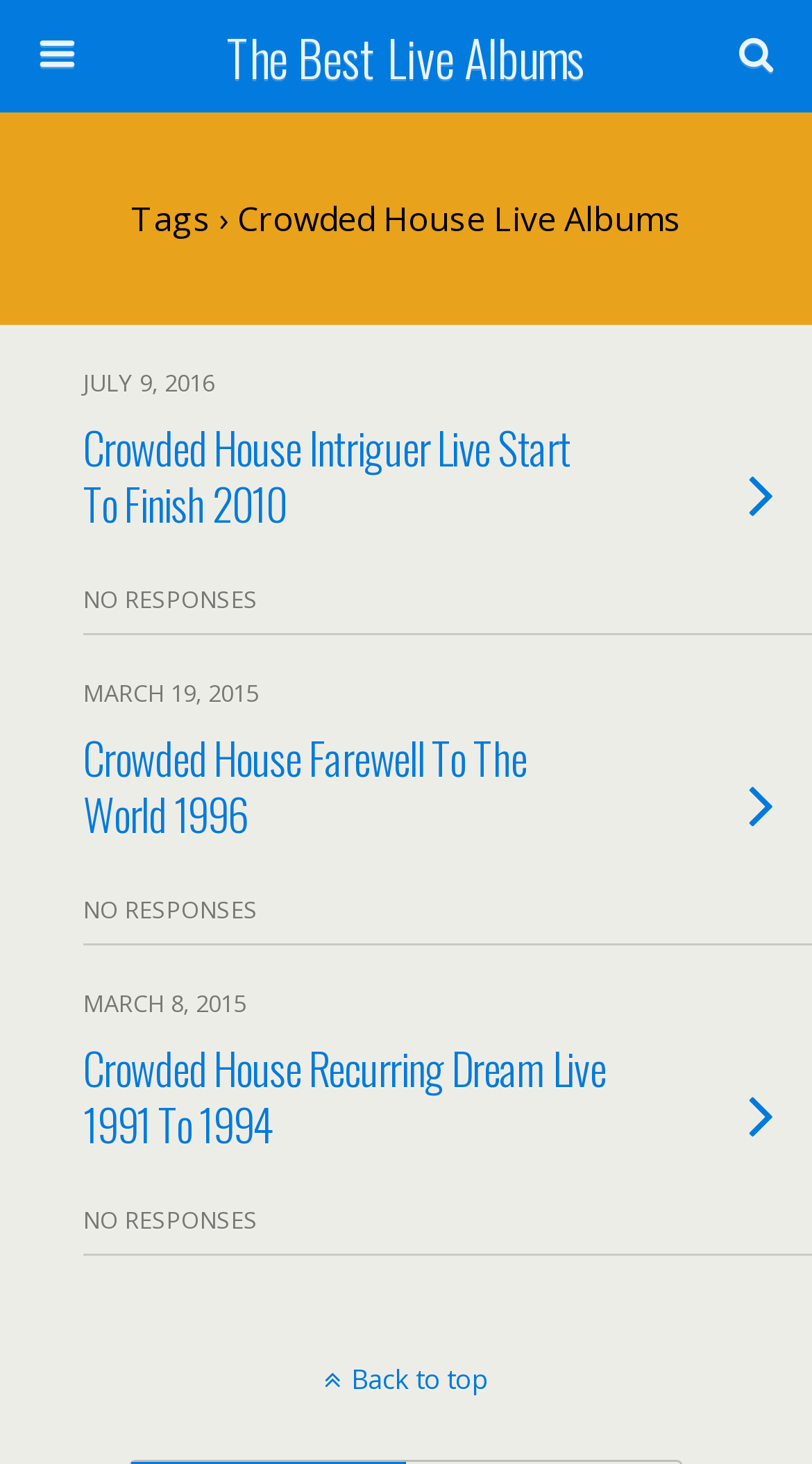Utilize the details in the image to thoroughly answer the following question: What is the year of the latest live album?

I looked at the links that describe live albums and found the latest year mentioned, which is 2010 in 'Crowded House Intriguer Live Start To Finish 2010'.